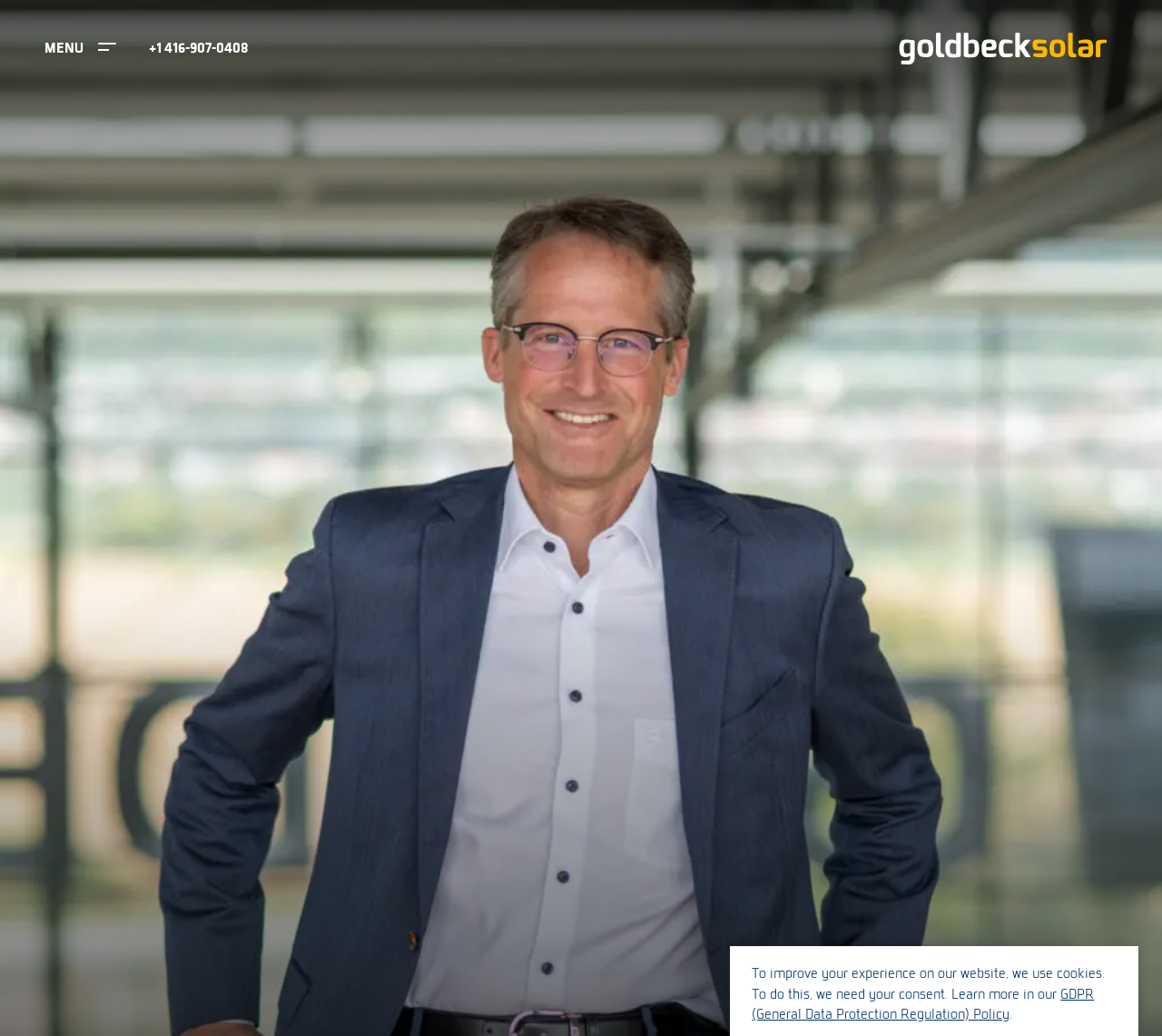Reply to the question with a single word or phrase:
What is the phone number on the page?

+1 416-907-0408